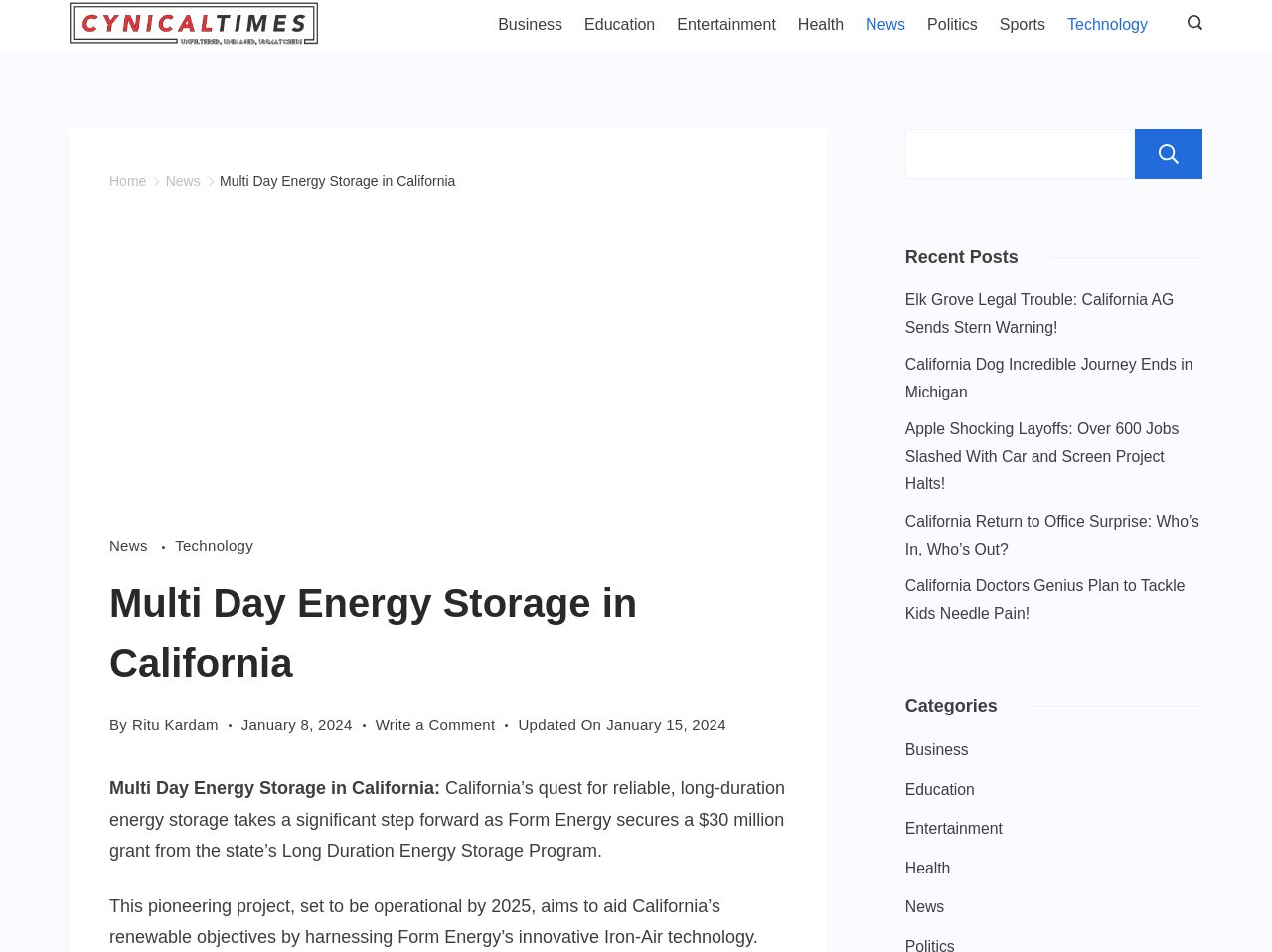What is the main topic of the article?
Please answer the question with a detailed and comprehensive explanation.

The main topic of the article is 'Multi Day Energy Storage in California', which is indicated by the header 'Multi Day Energy Storage in California' and the content of the article, which discusses California's quest for reliable, long-duration energy storage.